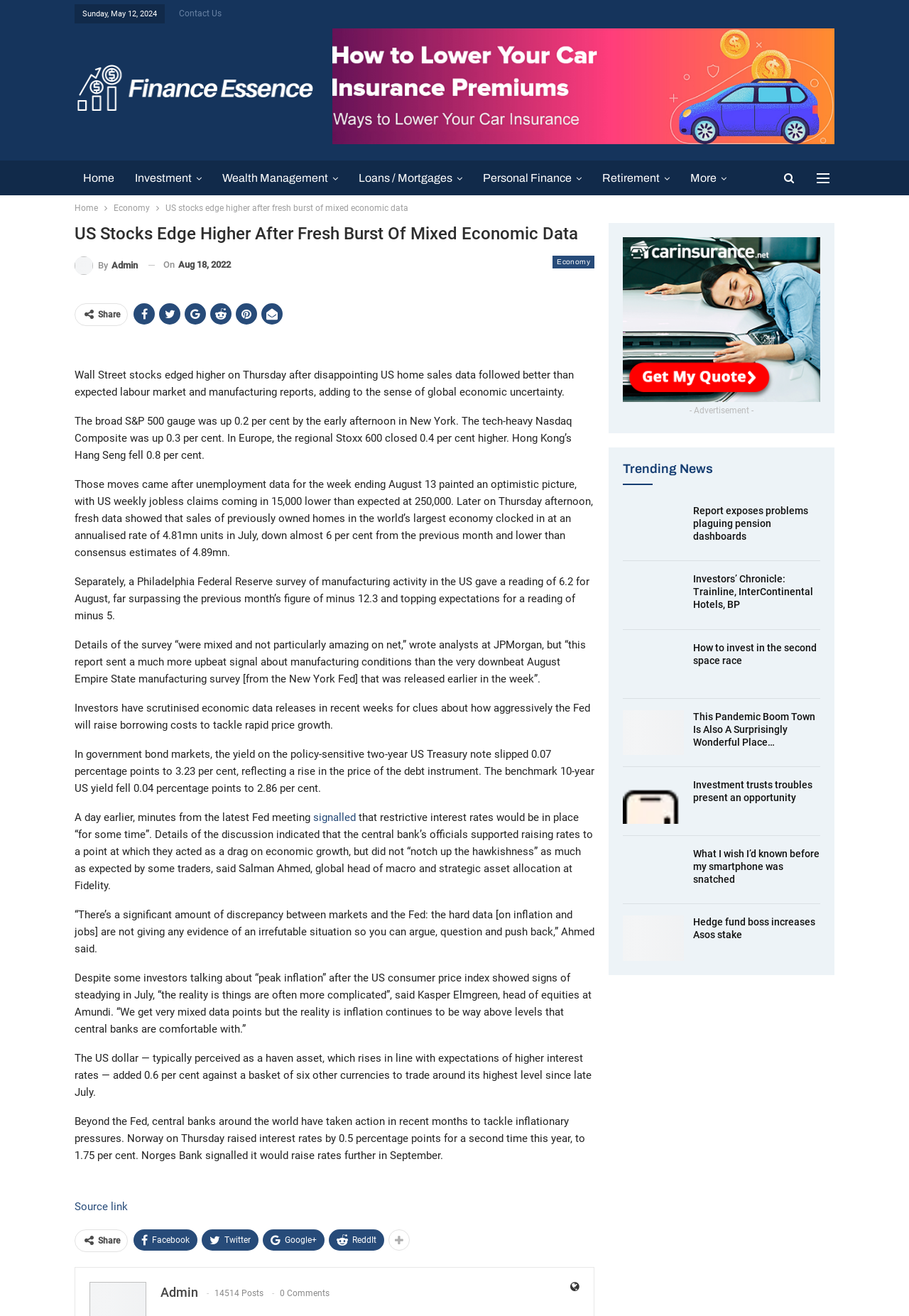Please identify the bounding box coordinates of the element on the webpage that should be clicked to follow this instruction: "Share the article on Facebook". The bounding box coordinates should be given as four float numbers between 0 and 1, formatted as [left, top, right, bottom].

[0.147, 0.934, 0.217, 0.95]